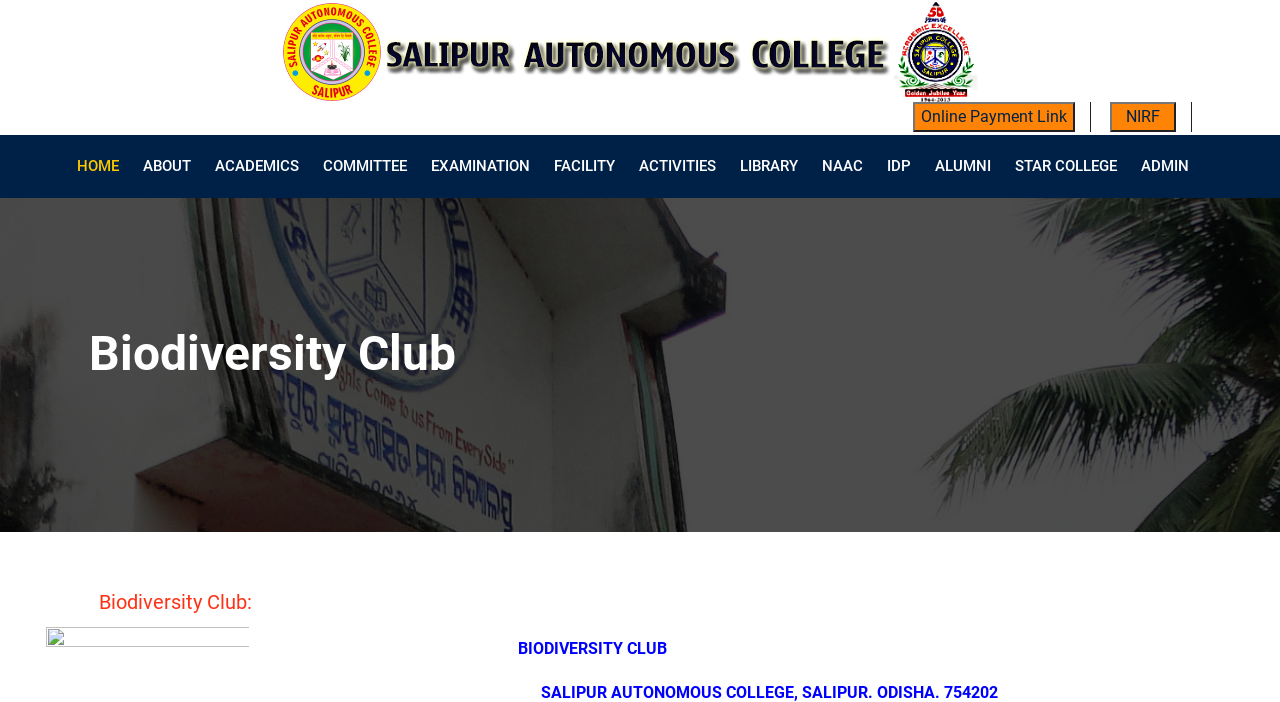Provide the bounding box coordinates, formatted as (top-left x, top-left y, bottom-right x, bottom-right y), with all values being floating point numbers between 0 and 1. Identify the bounding box of the UI element that matches the description: STAR COLLEGE

[0.785, 0.192, 0.88, 0.281]